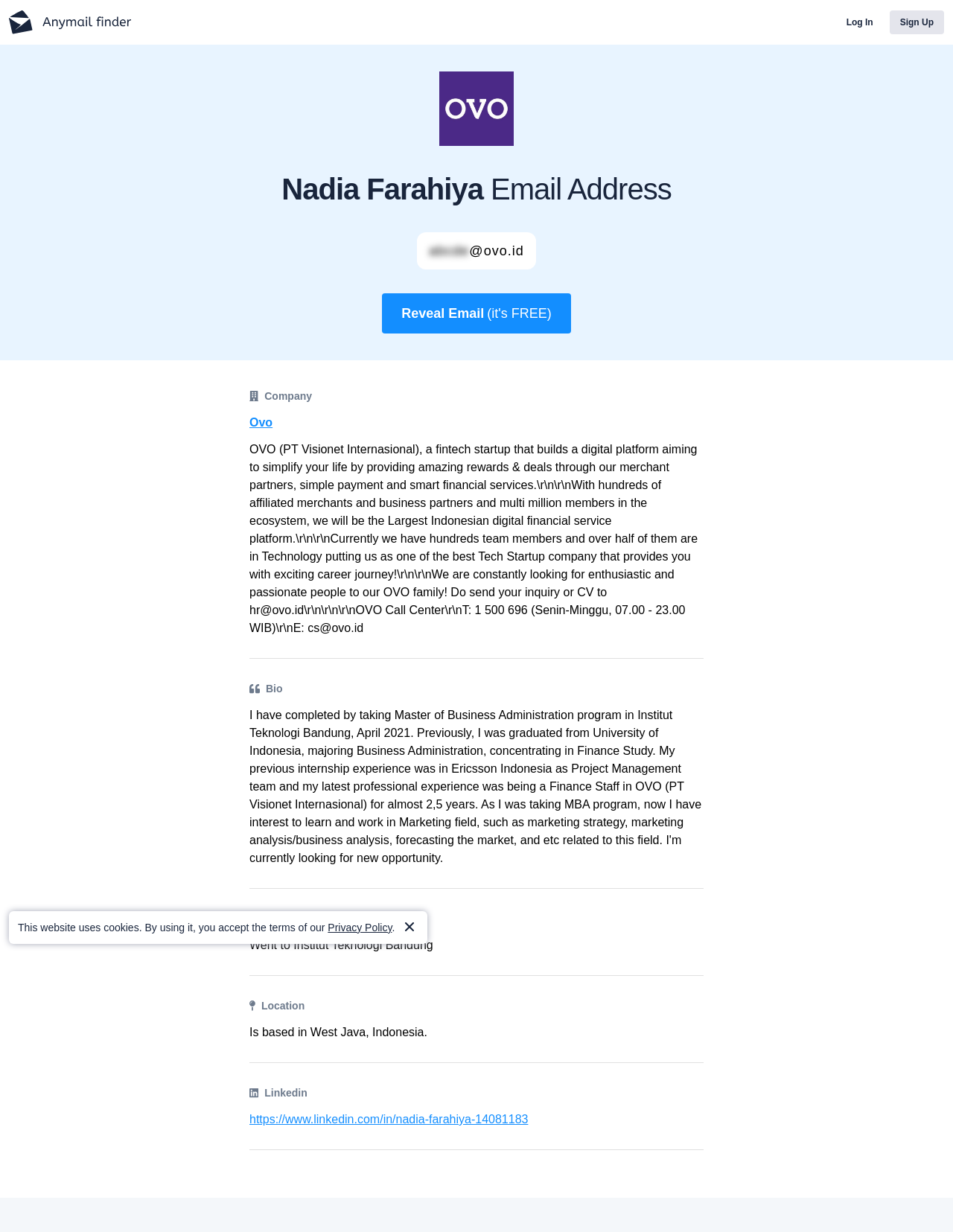Provide a single word or phrase answer to the question: 
What is the name of the company Nadia Farahiya is associated with?

OVO